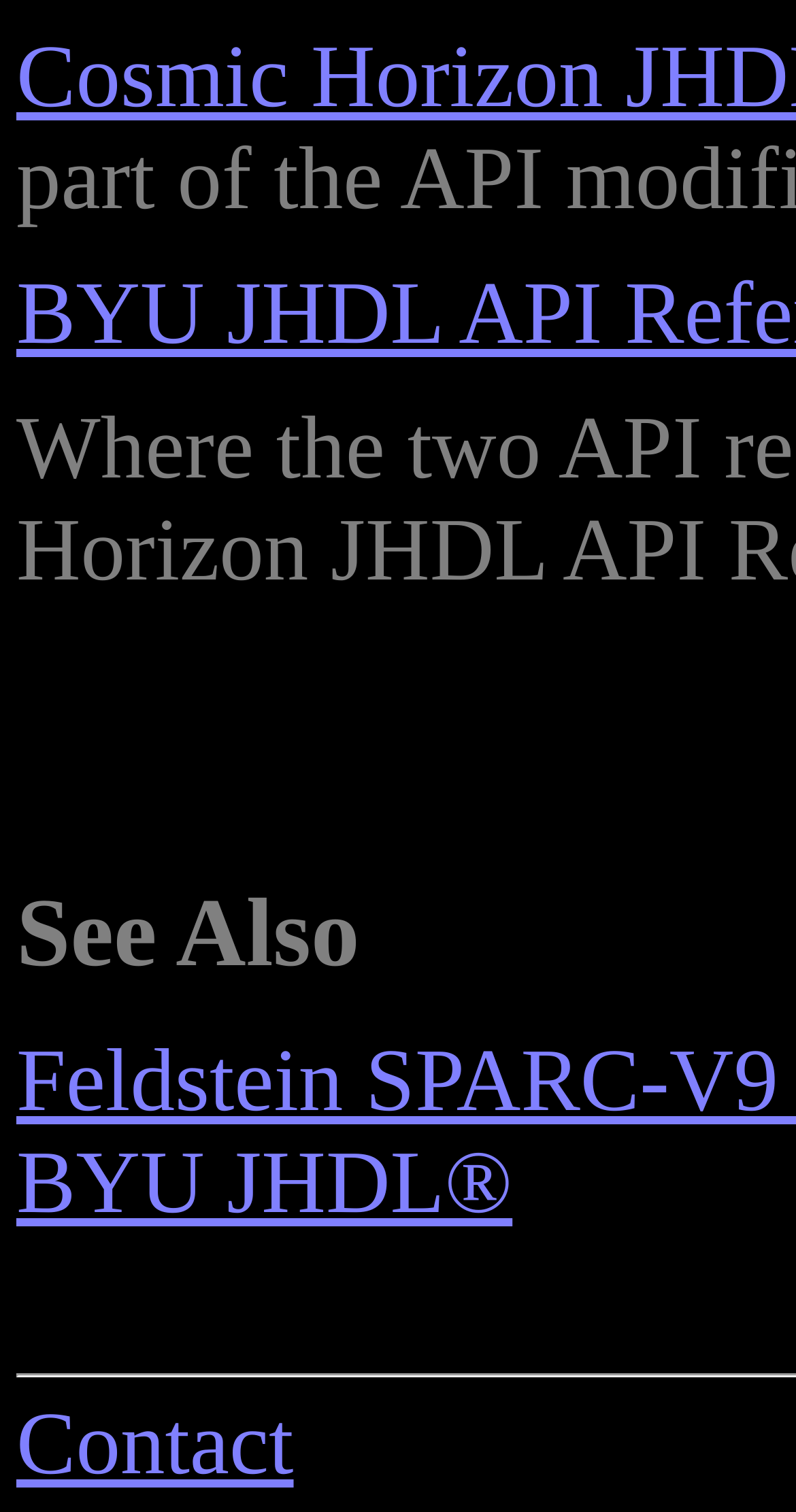Find the bounding box coordinates for the HTML element described as: "Contact". The coordinates should consist of four float values between 0 and 1, i.e., [left, top, right, bottom].

[0.021, 0.923, 0.369, 0.988]